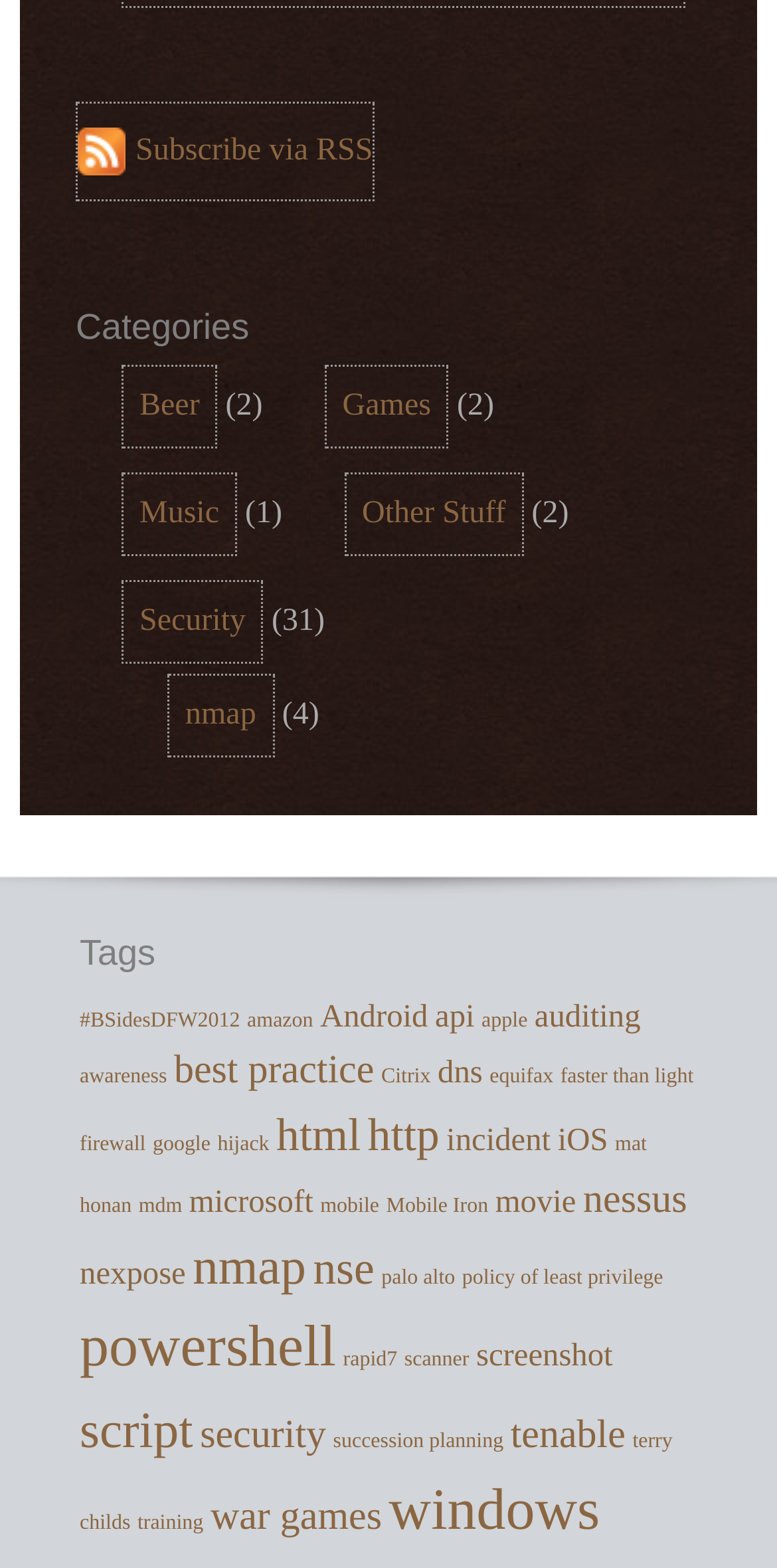Select the bounding box coordinates of the element I need to click to carry out the following instruction: "View posts in Beer category".

[0.156, 0.232, 0.28, 0.285]